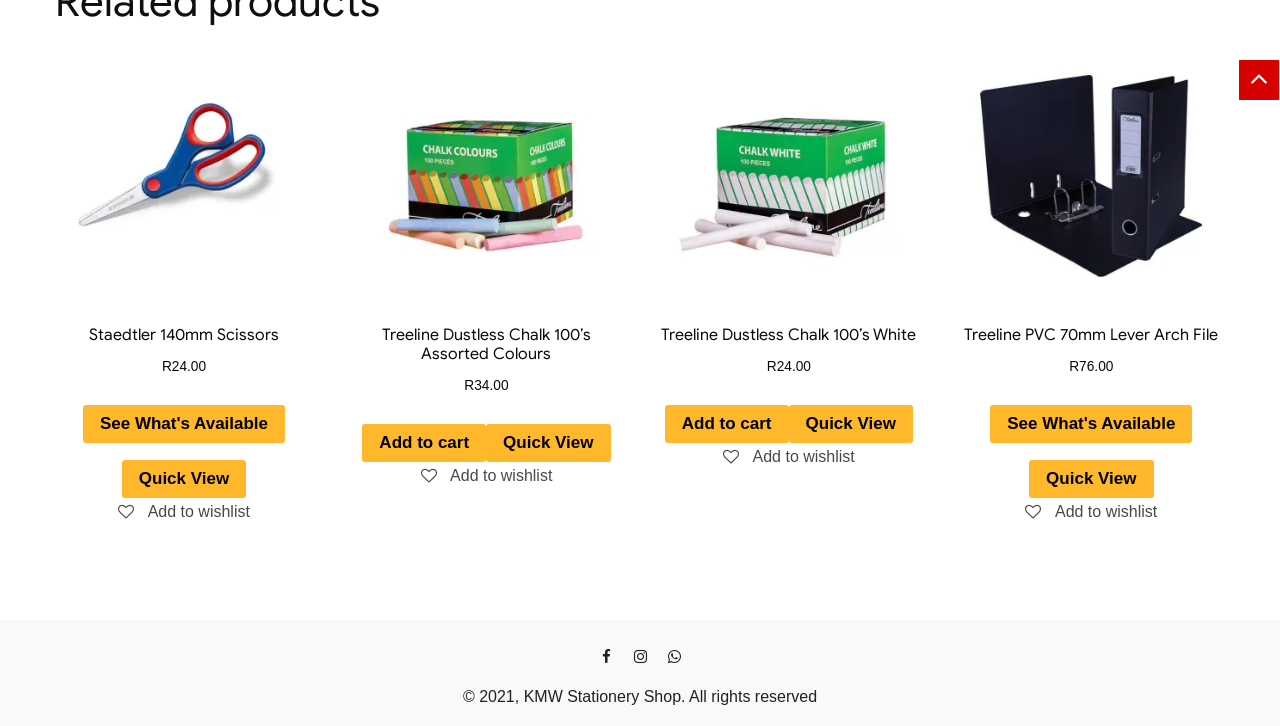Using the element description: "Courtney Cole Writes", determine the bounding box coordinates. The coordinates should be in the format [left, top, right, bottom], with values between 0 and 1.

None